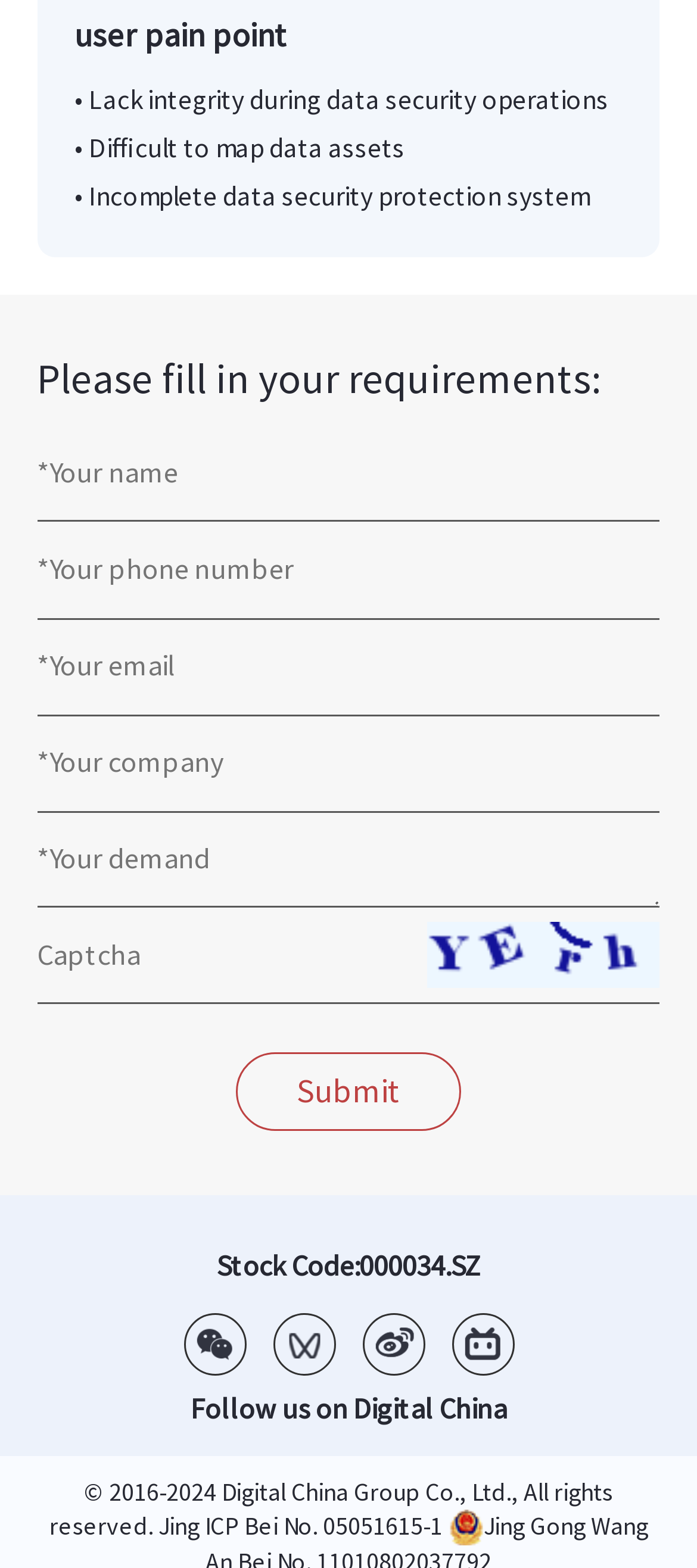Determine the bounding box coordinates of the region I should click to achieve the following instruction: "Enter the captcha". Ensure the bounding box coordinates are four float numbers between 0 and 1, i.e., [left, top, right, bottom].

[0.053, 0.579, 0.947, 0.639]